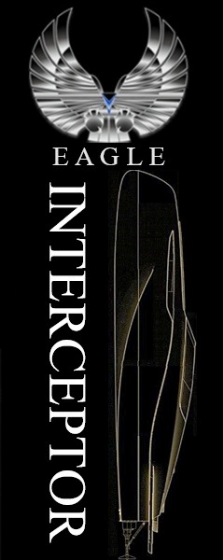Provide a comprehensive description of the image.

The image features a stylized design of a sleek spacecraft labeled "EAGLE INTERCEPTOR." The top of the image showcases an emblematic eagle insignia, symbolizing speed and agility, while the central part displays a finely detailed silhouette of the interceptor spacecraft itself. This futuristic design suggests advanced technology and aerodynamic efficiency, making it suitable for rapid responses in space. The bold typography emphasizes the name "INTERCEPTOR," reinforcing the craft's intended function of intercepting threats. The overall presentation conveys a sense of power and sophistication, typical of high-tech aerospace engineering.